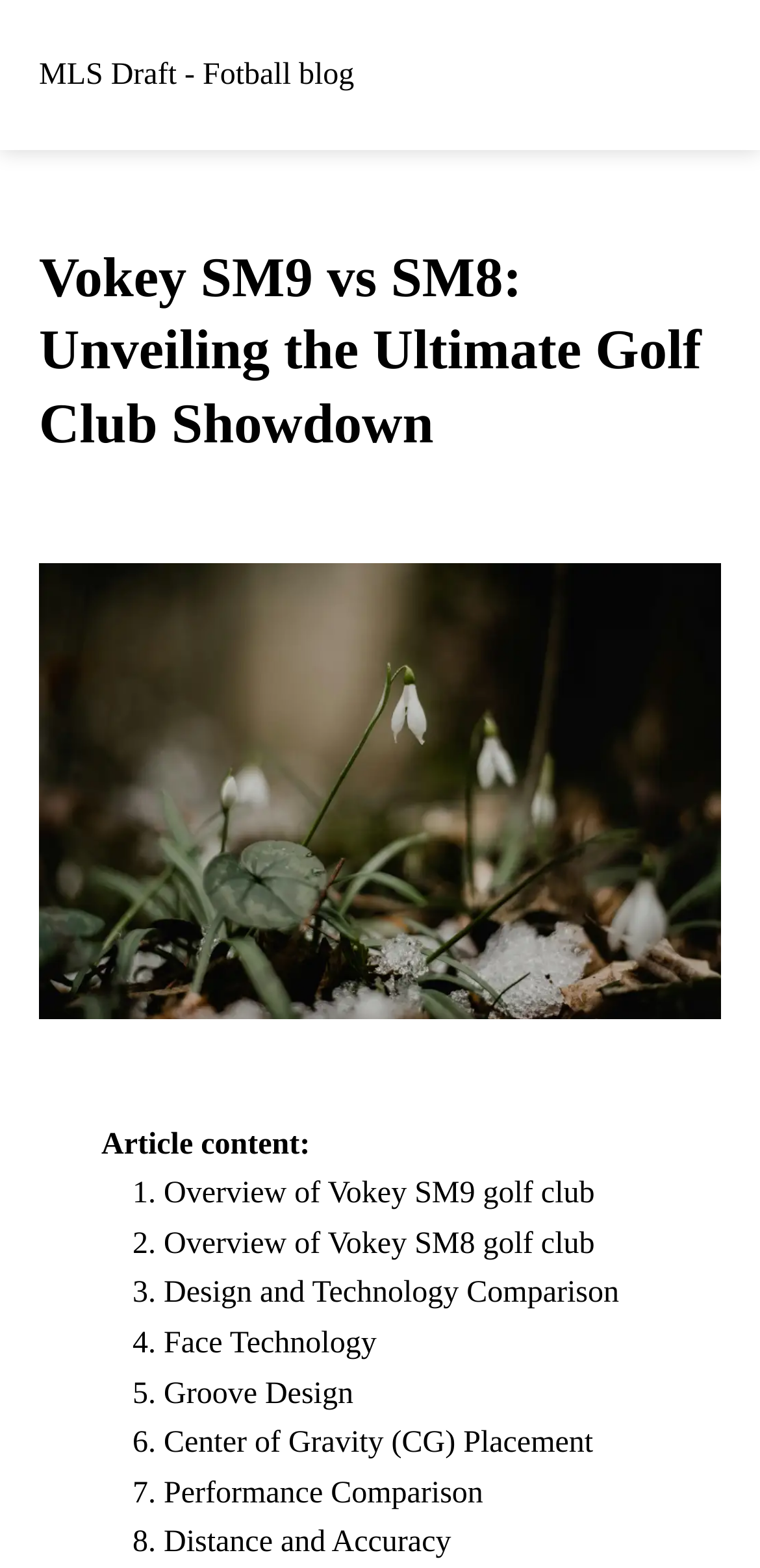Identify the bounding box of the HTML element described as: "Design and Technology Comparison".

[0.215, 0.815, 0.815, 0.836]